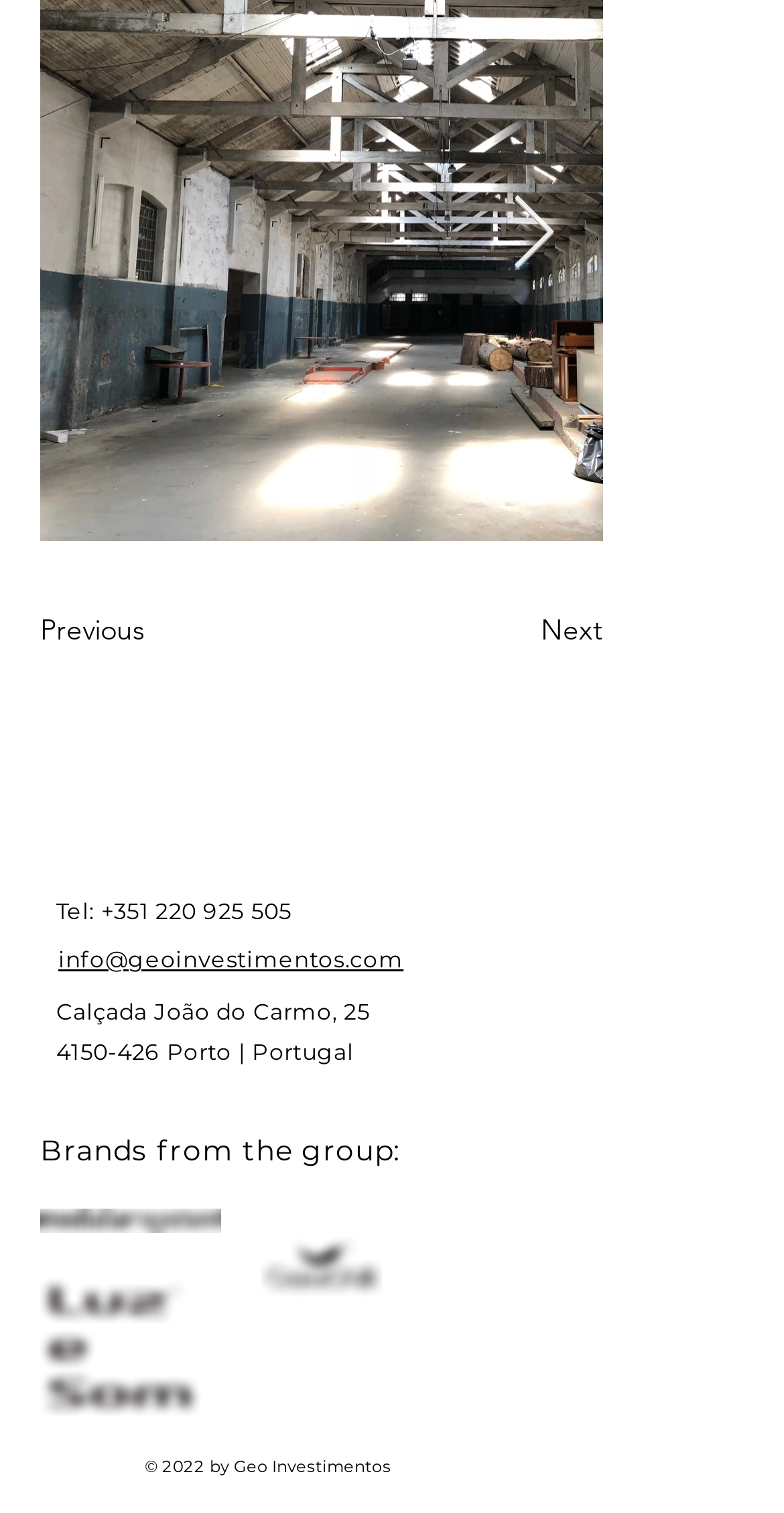Given the webpage screenshot, identify the bounding box of the UI element that matches this description: "+351 220 925 505".

[0.129, 0.593, 0.372, 0.612]